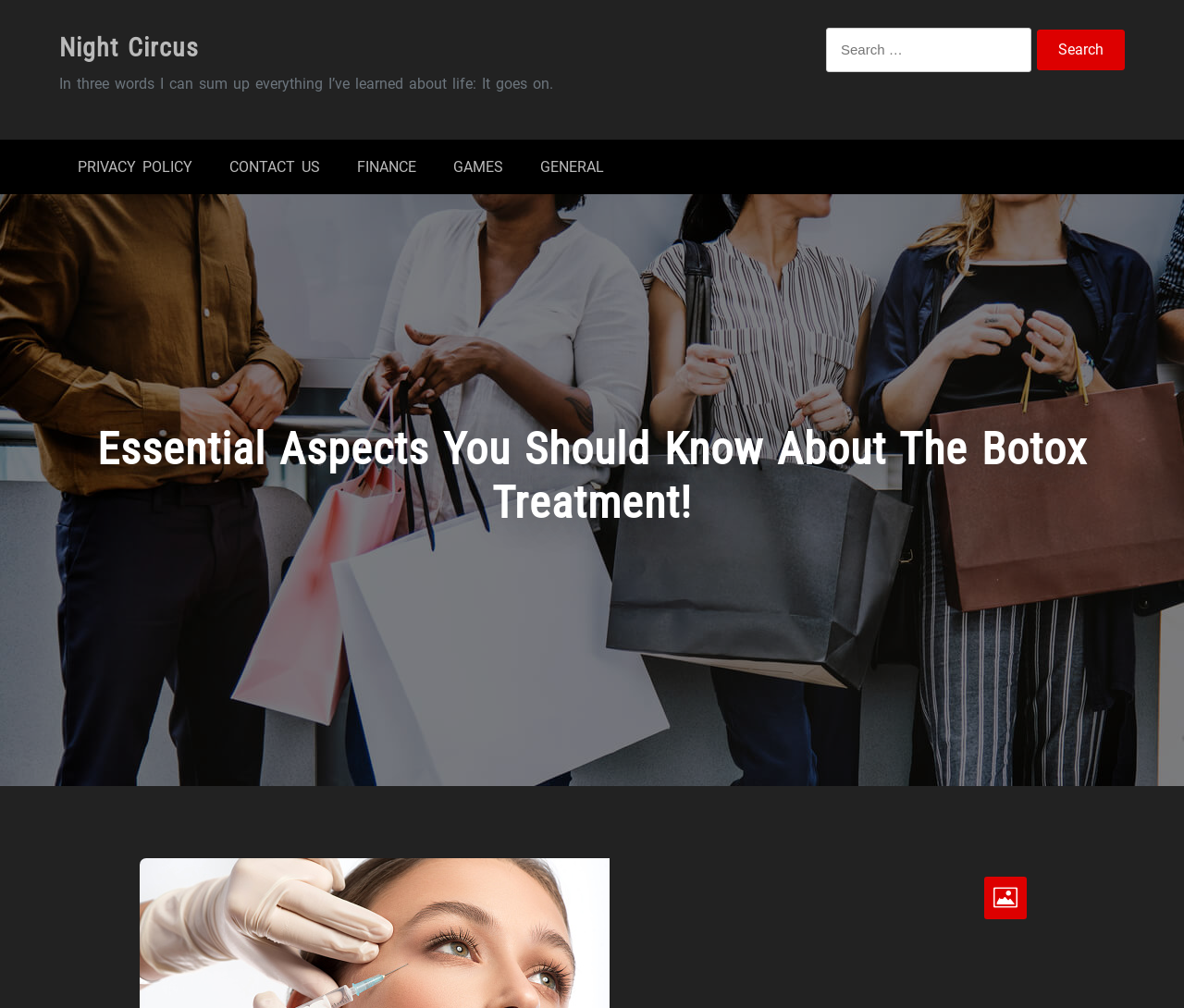Predict the bounding box of the UI element based on the description: "General". The coordinates should be four float numbers between 0 and 1, formatted as [left, top, right, bottom].

[0.441, 0.139, 0.526, 0.193]